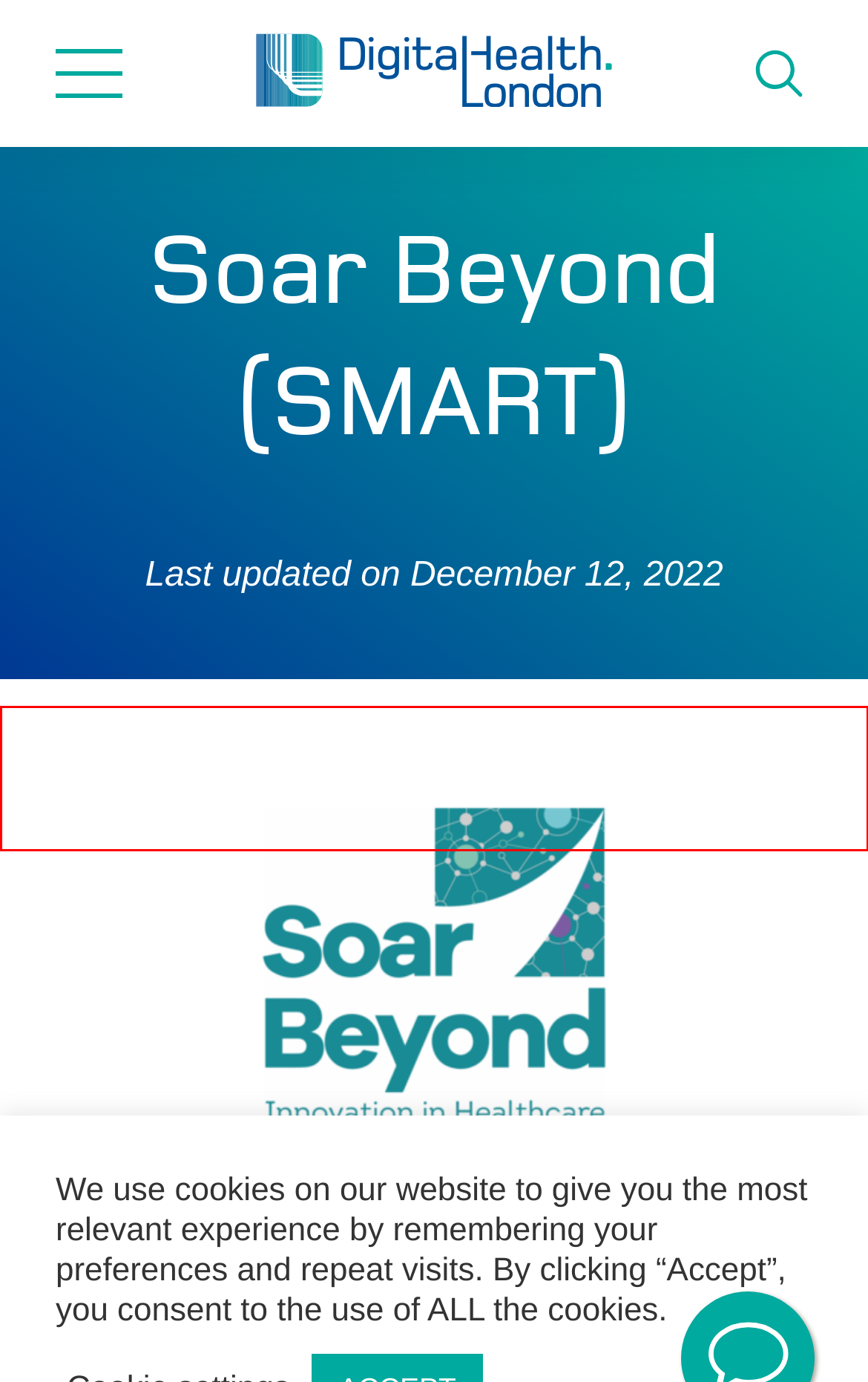Look at the screenshot of a webpage where a red rectangle bounding box is present. Choose the webpage description that best describes the new webpage after clicking the element inside the red bounding box. Here are the candidates:
A. News & Views - DigitalHealth.London
B. Resources & Support - DigitalHealth.London
C. Terms and conditions - DigitalHealth.London
D. Sign up to our mailing list - DigitalHealth.London
E. DigitalHealth.London - Transforming Health and Care through Digital Innovation
F. Innovation directory - DigitalHealth.London
G. About us - DigitalHealth.London
H. Programmes - DigitalHealth.London

A